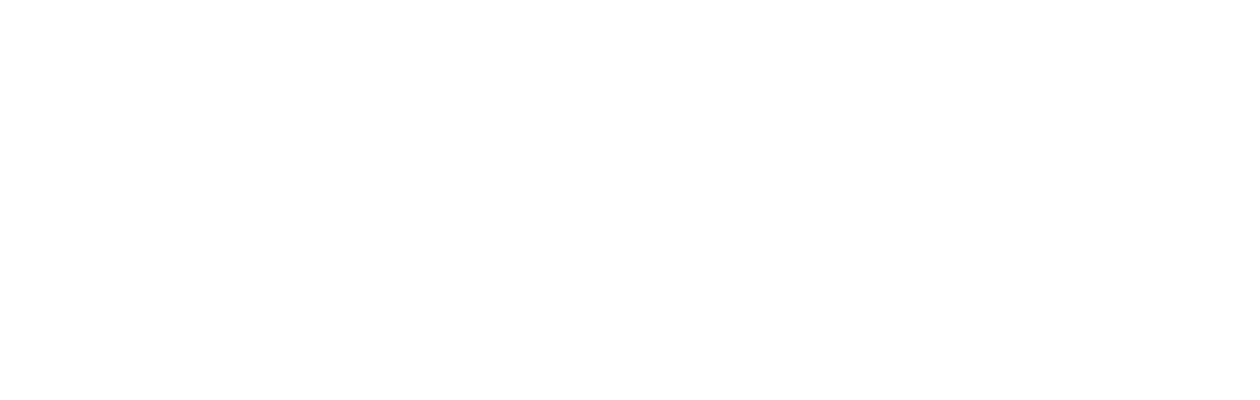Give a thorough description of the image, including any visible elements and their relationships.

The image titled "Wedding First Dance - All Class Entertainment" showcases a joyful moment from a wedding reception, emphasizing the celebration of love. It's a visual representation of a couple's first dance, a significant tradition that often symbolizes the beginning of their married life together. The atmosphere is likely enhanced by the wedding DJs' music choices, which have been praised for their ability to create an uplifting and memorable experience for guests. The image serves as a reminder of the fun and energy that entertainment can bring to a wedding event, as reflected in the glowing testimonials from past brides, underscoring their satisfaction with the services provided. This moment captures not just a dance but the essence of celebration, connection, and happiness shared among family and friends on a special day.